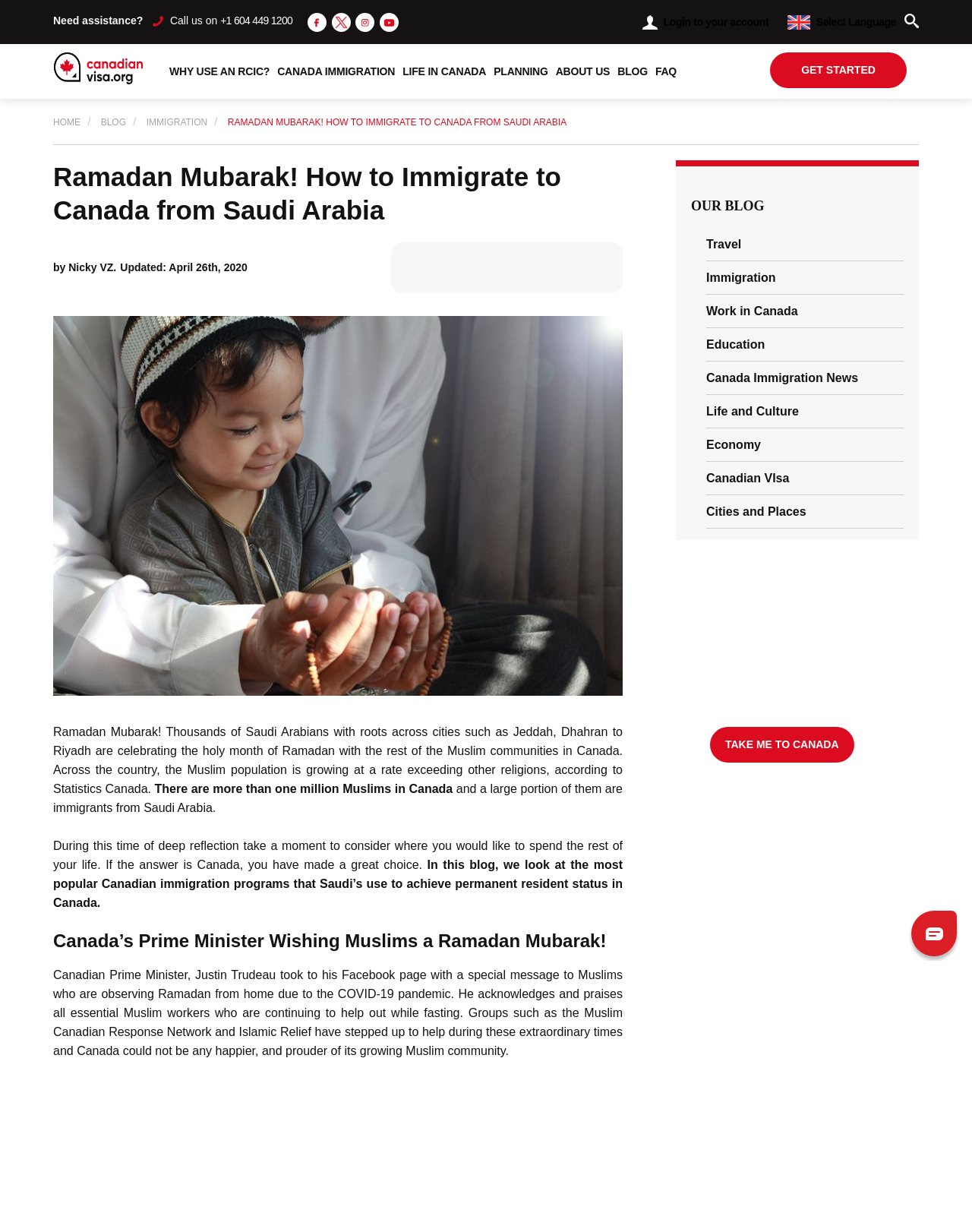Please determine the bounding box coordinates for the element that should be clicked to follow these instructions: "Click the 'GET STARTED' button".

[0.792, 0.042, 0.933, 0.071]